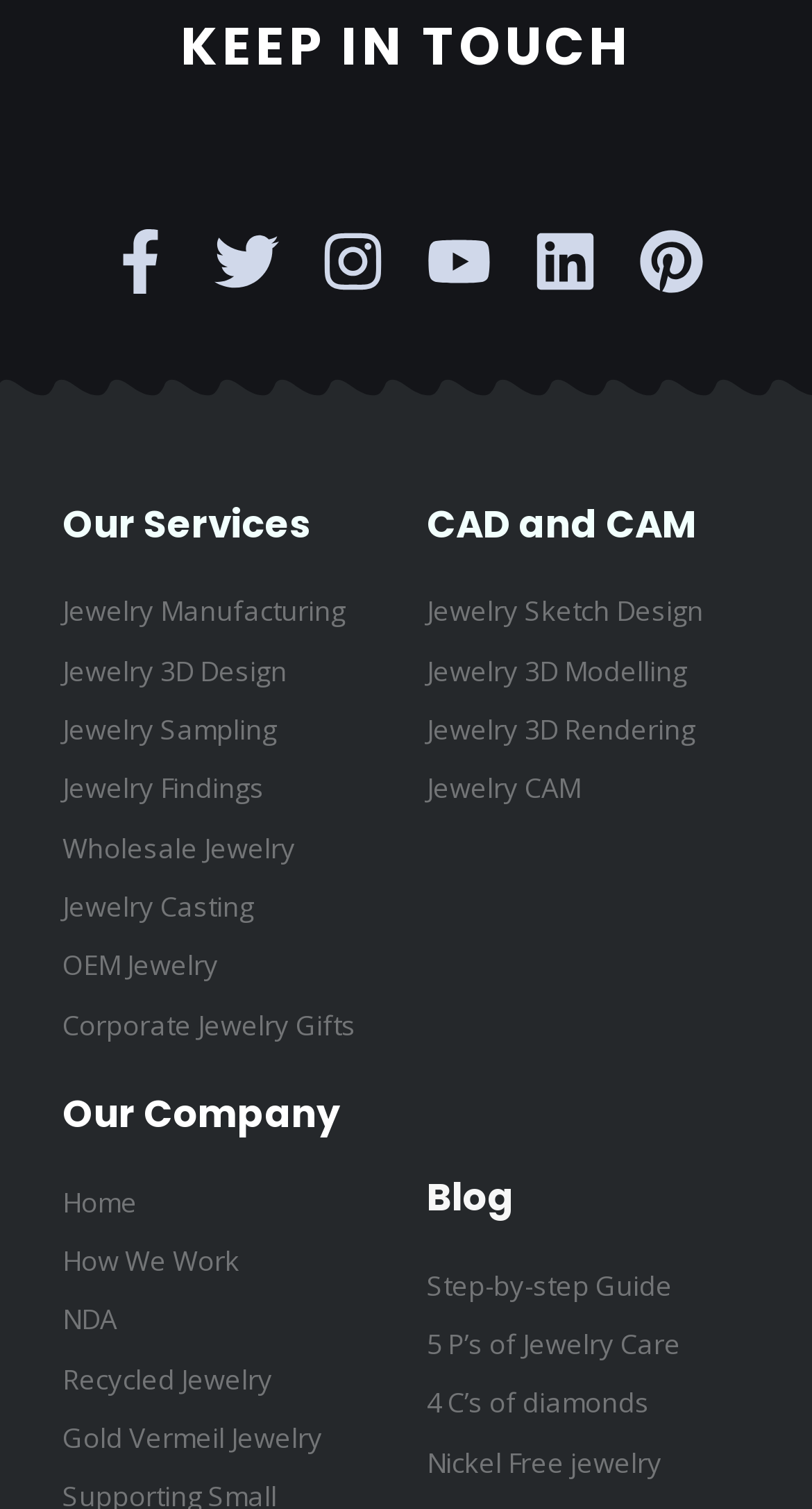Given the element description "Instagram" in the screenshot, predict the bounding box coordinates of that UI element.

[0.395, 0.152, 0.474, 0.194]